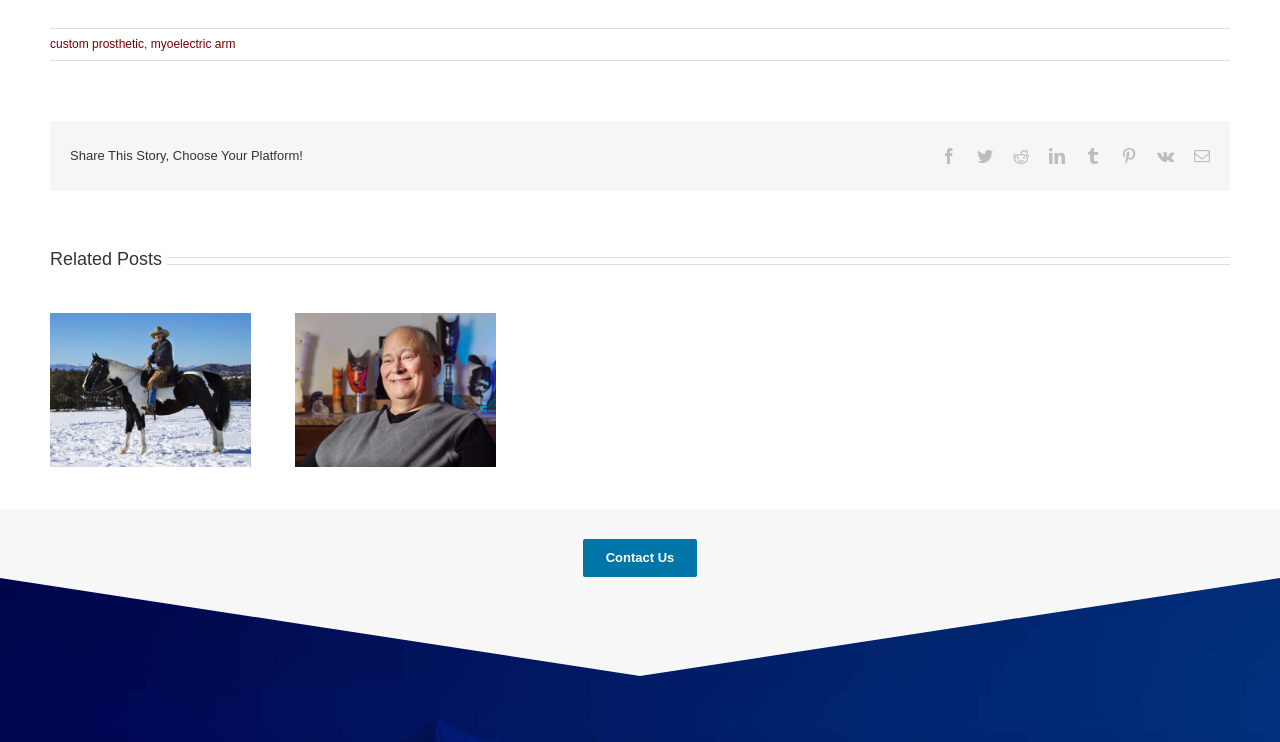How many custom prosthetic links are available? Examine the screenshot and reply using just one word or a brief phrase.

2